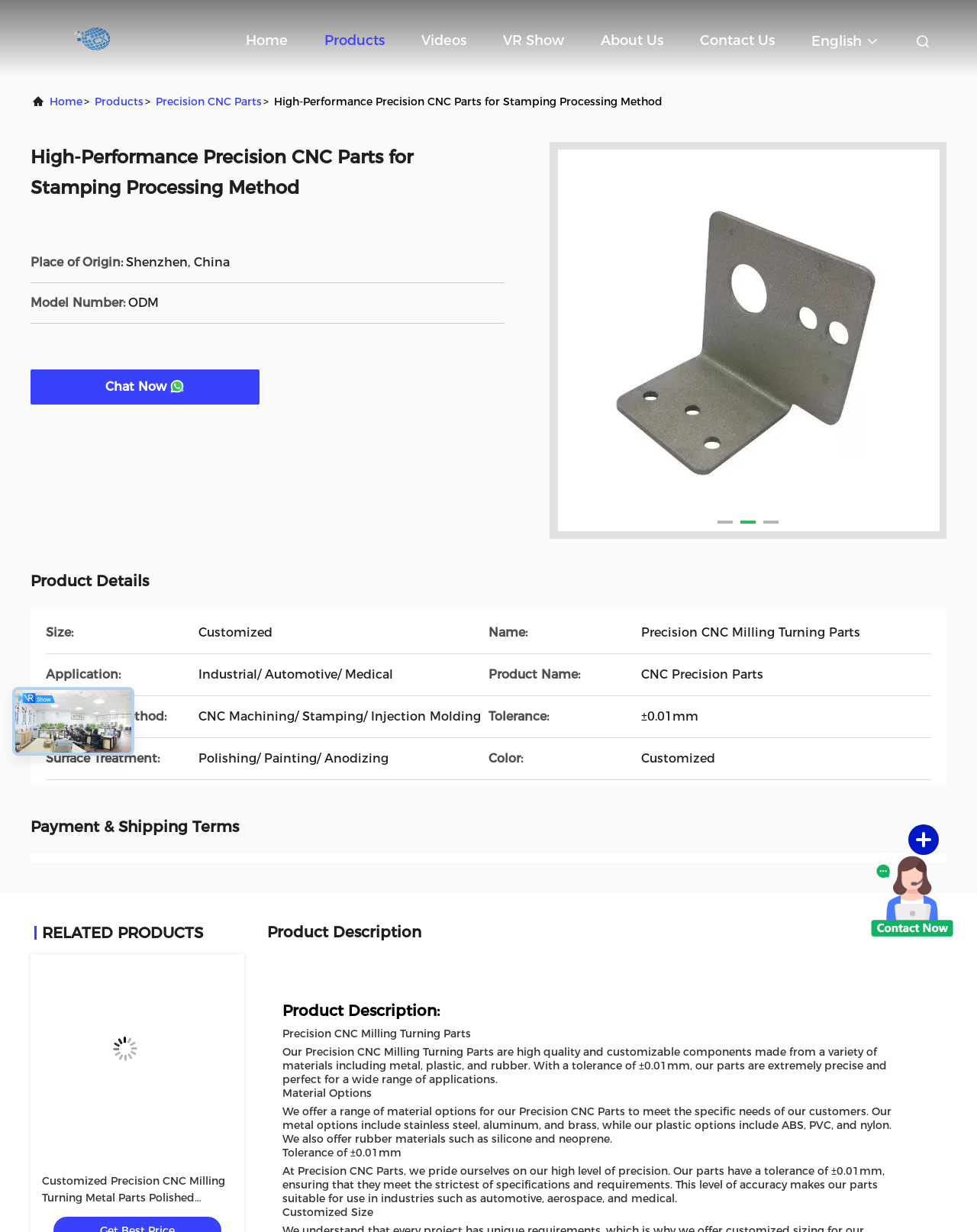Please answer the following question using a single word or phrase: 
What is the product name?

Precision CNC Milling Turning Parts